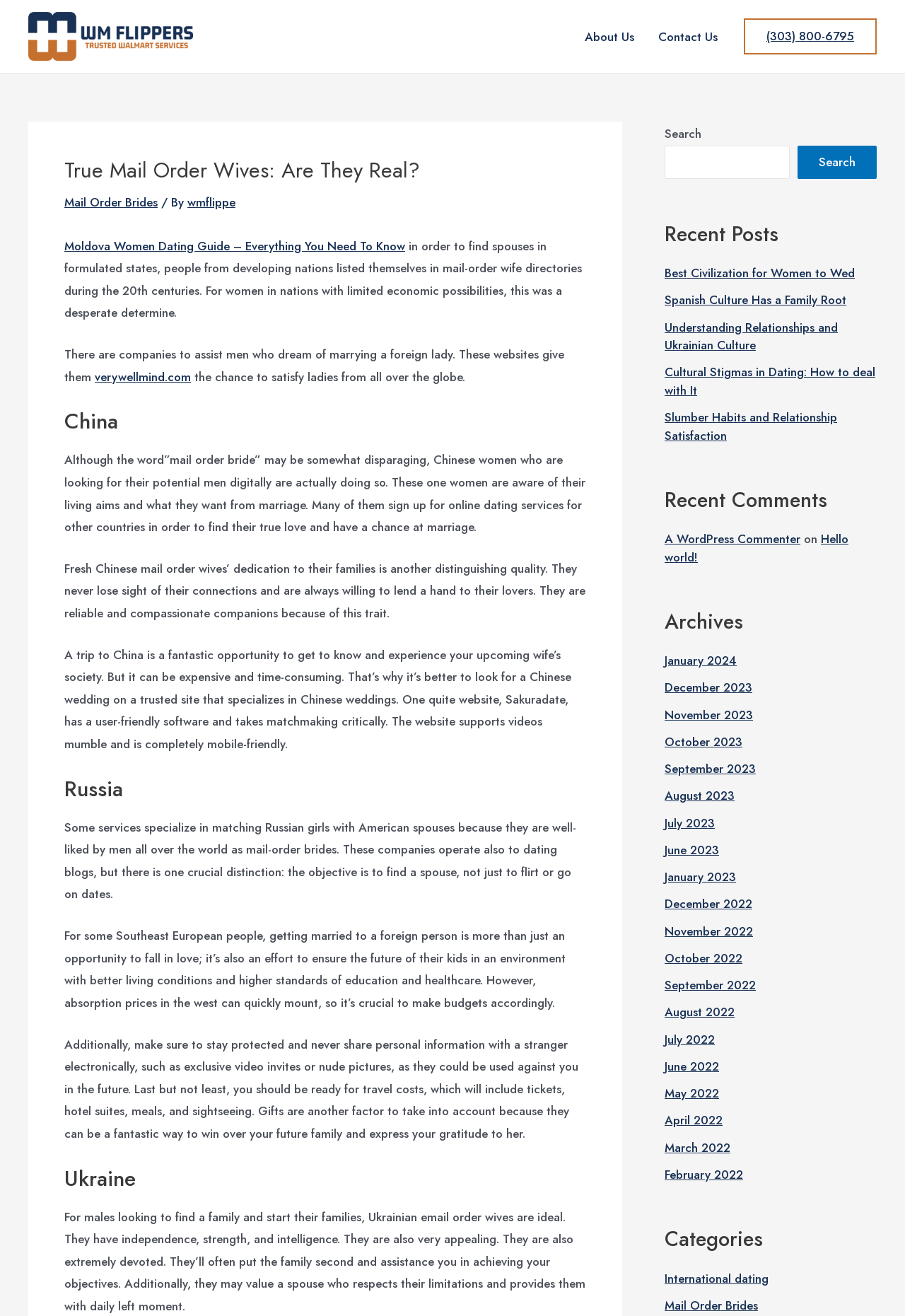Kindly determine the bounding box coordinates for the area that needs to be clicked to execute this instruction: "Check recent posts".

[0.734, 0.168, 0.969, 0.188]